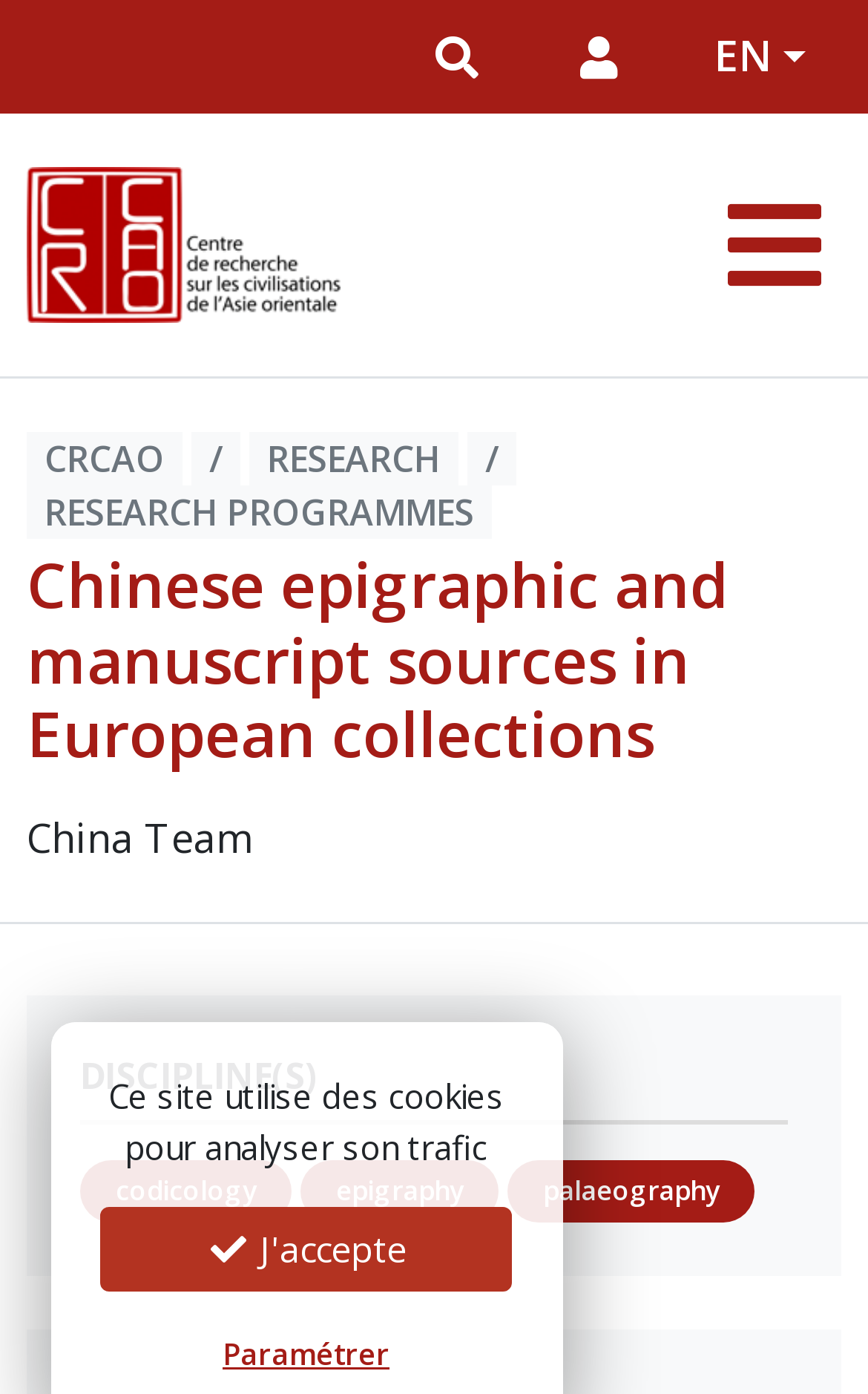Please respond to the question using a single word or phrase:
What disciplines are involved in the research?

codicology, epigraphy, palaeography